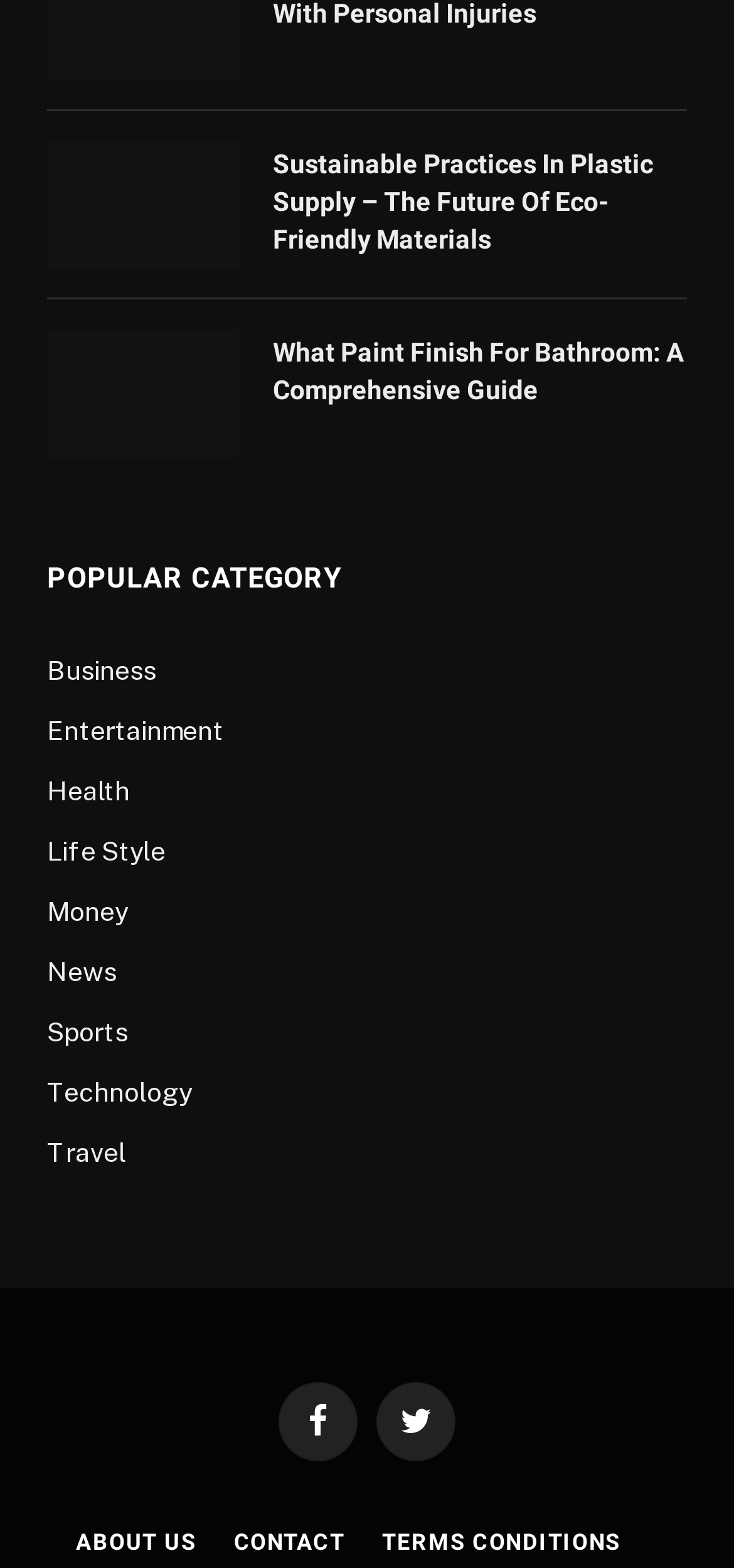Please identify the bounding box coordinates of the clickable element to fulfill the following instruction: "Read about What is a dance called a reel?". The coordinates should be four float numbers between 0 and 1, i.e., [left, top, right, bottom].

None